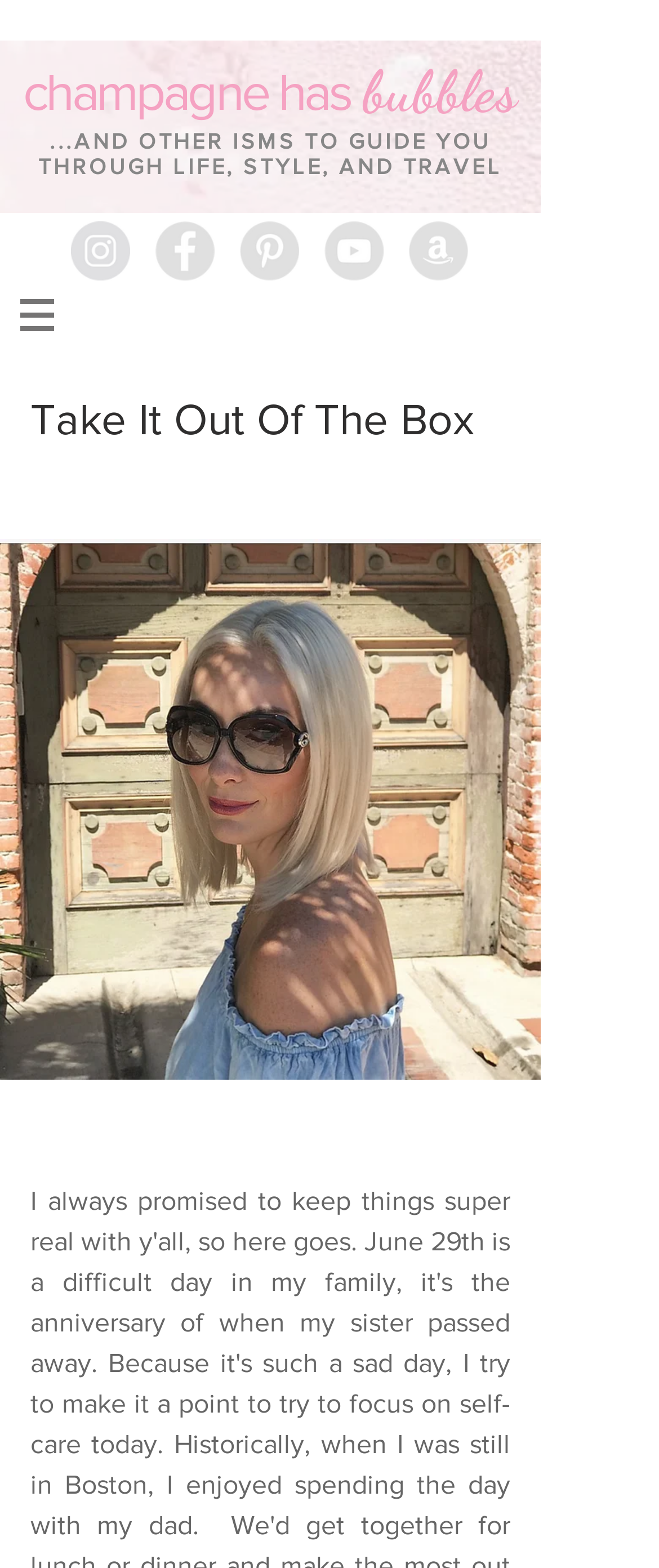Respond with a single word or phrase:
How many buttons are there on the page?

2